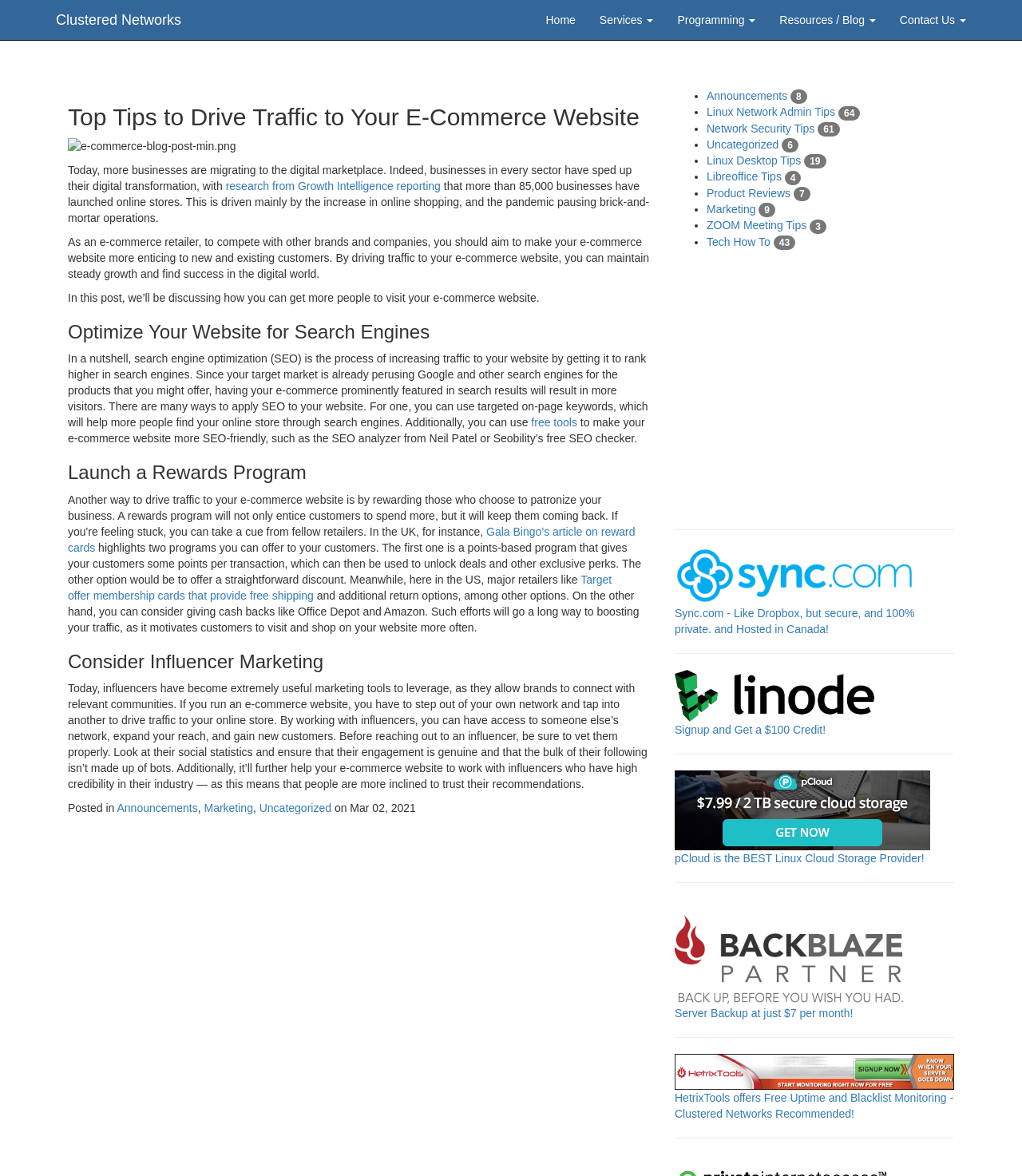What is the benefit of working with influencers who have high credibility in their industry?
Refer to the screenshot and deliver a thorough answer to the question presented.

According to the webpage, working with influencers who have high credibility in their industry means that people are more inclined to trust their recommendations, which implies that the benefit of collaborating with such influencers is to increase trust in the brand or product being promoted.